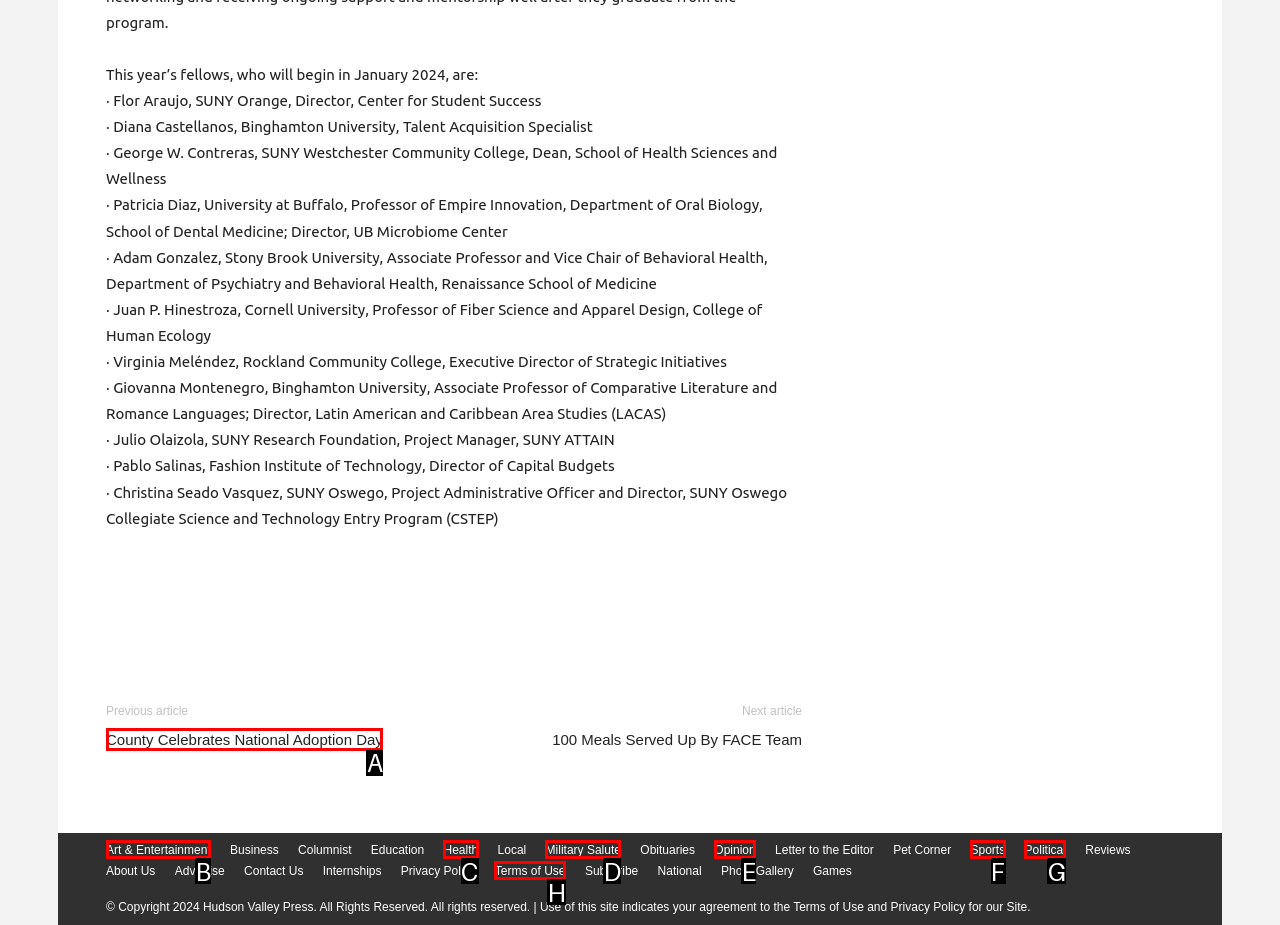Select the appropriate HTML element to click on to finish the task: Visit the County Celebrates National Adoption Day article.
Answer with the letter corresponding to the selected option.

A